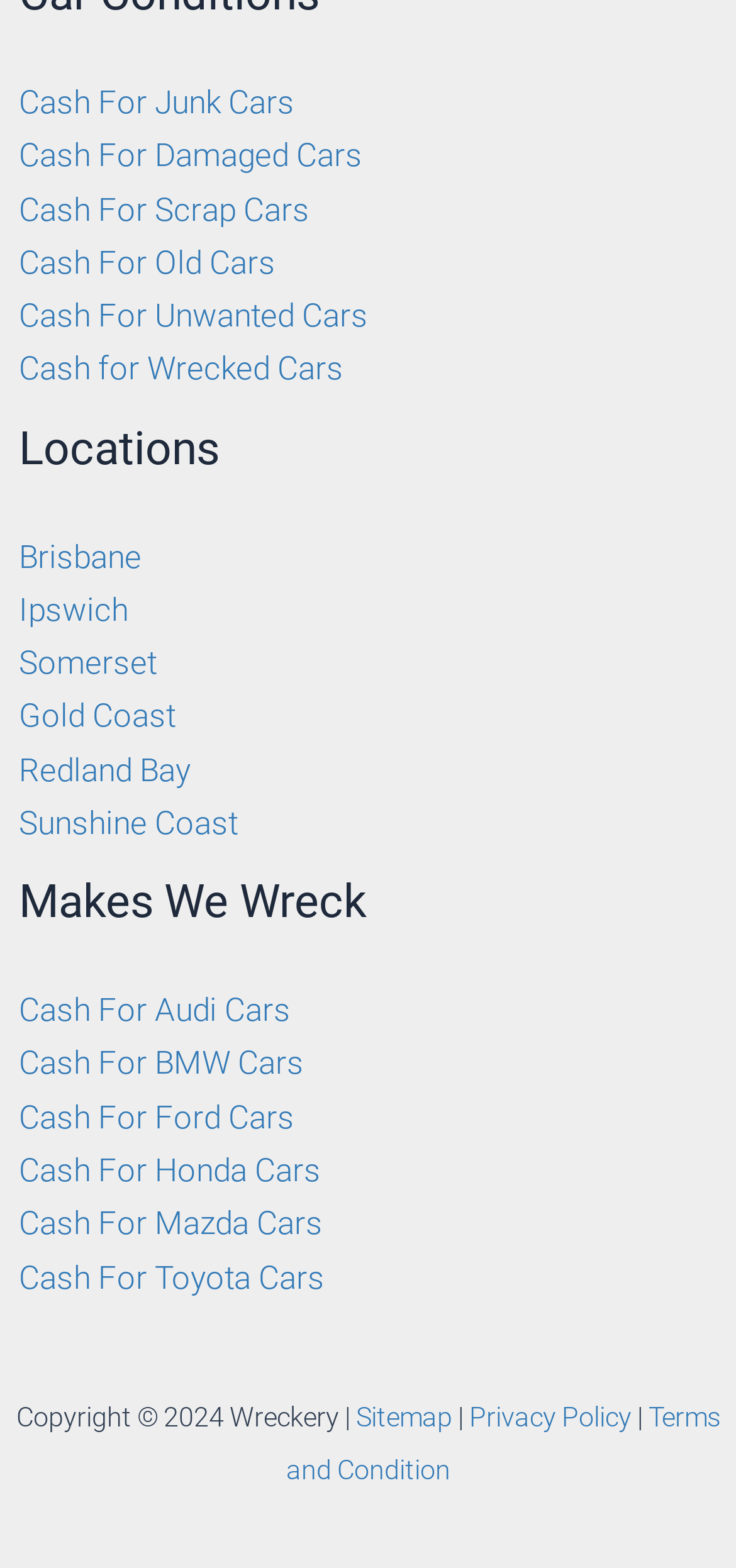Based on the element description "Cash For Mazda Cars", predict the bounding box coordinates of the UI element.

[0.026, 0.768, 0.438, 0.792]